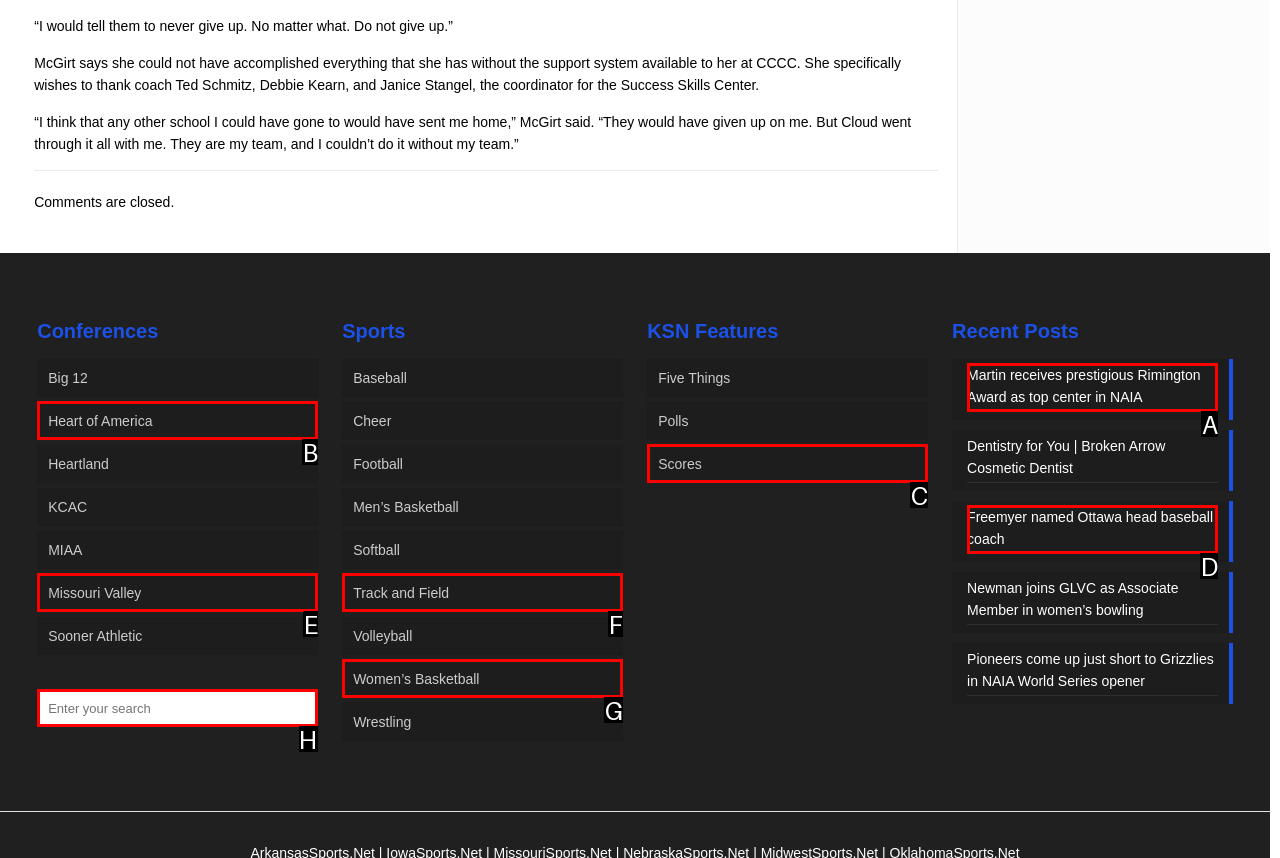For the instruction: Search for something, which HTML element should be clicked?
Respond with the letter of the appropriate option from the choices given.

H